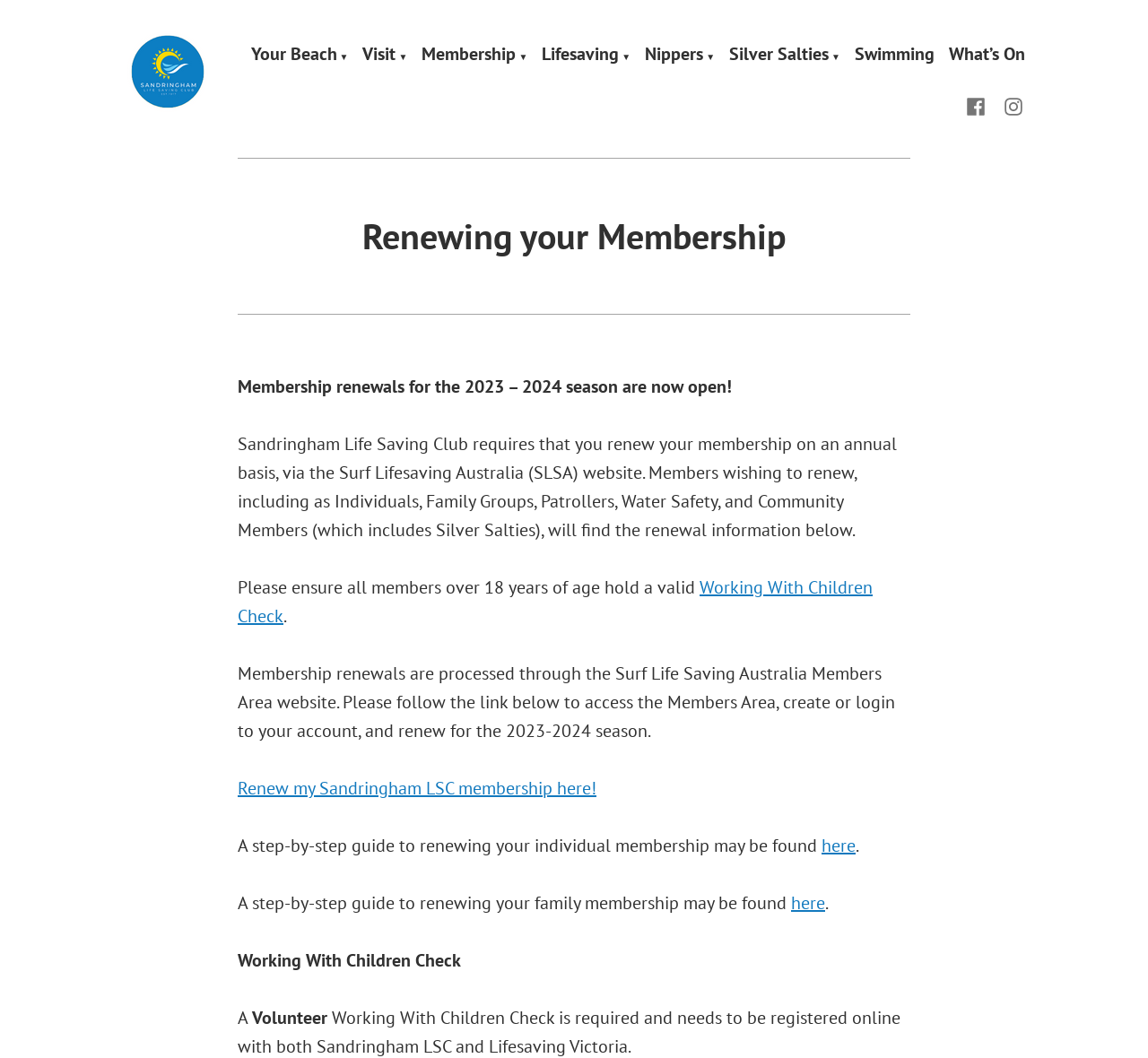Provide your answer in a single word or phrase: 
What is the name of the life saving club?

Sandringham Life Saving Club